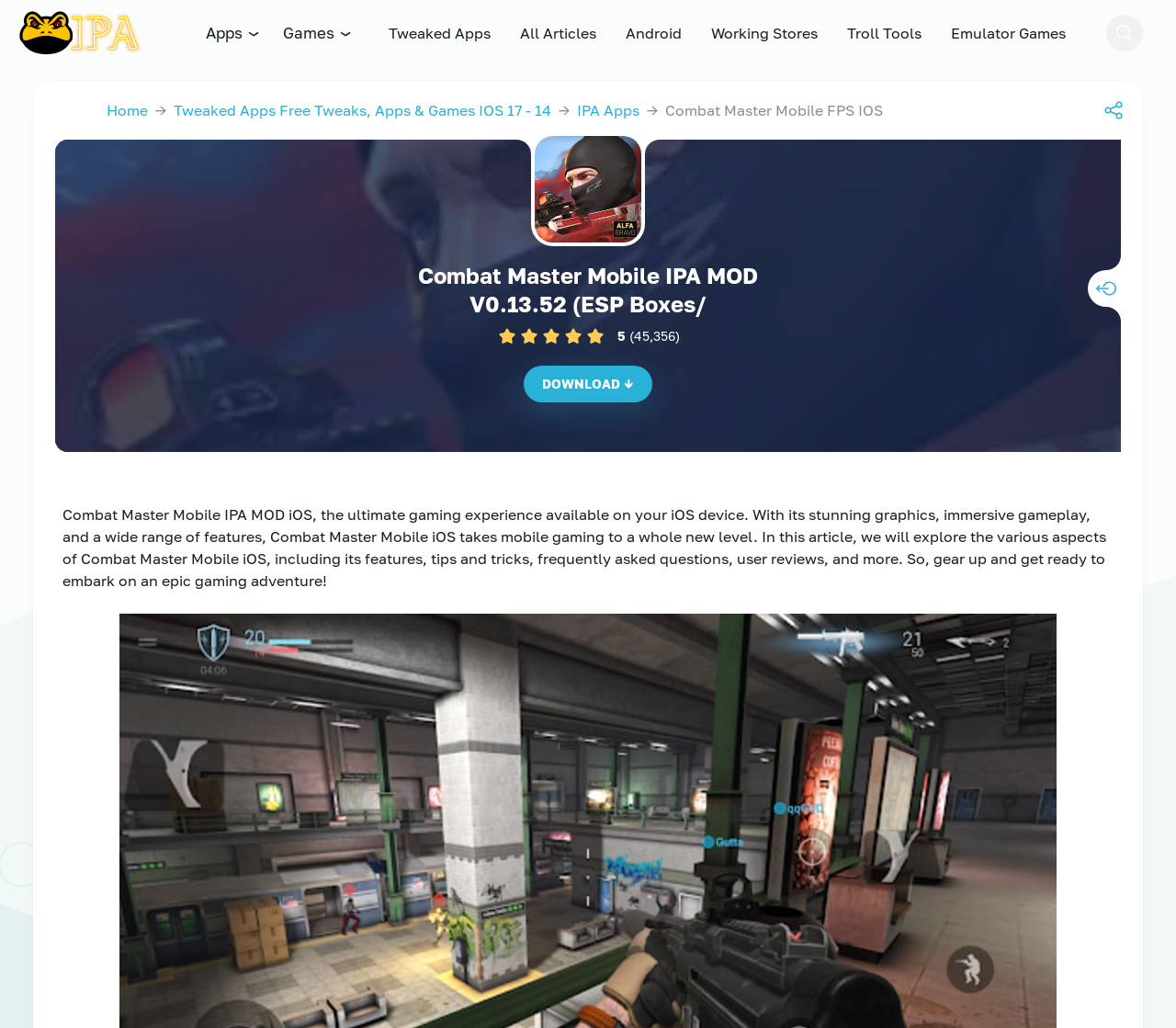What is the platform on which the game can be played?
Based on the image, give a one-word or short phrase answer.

iOS